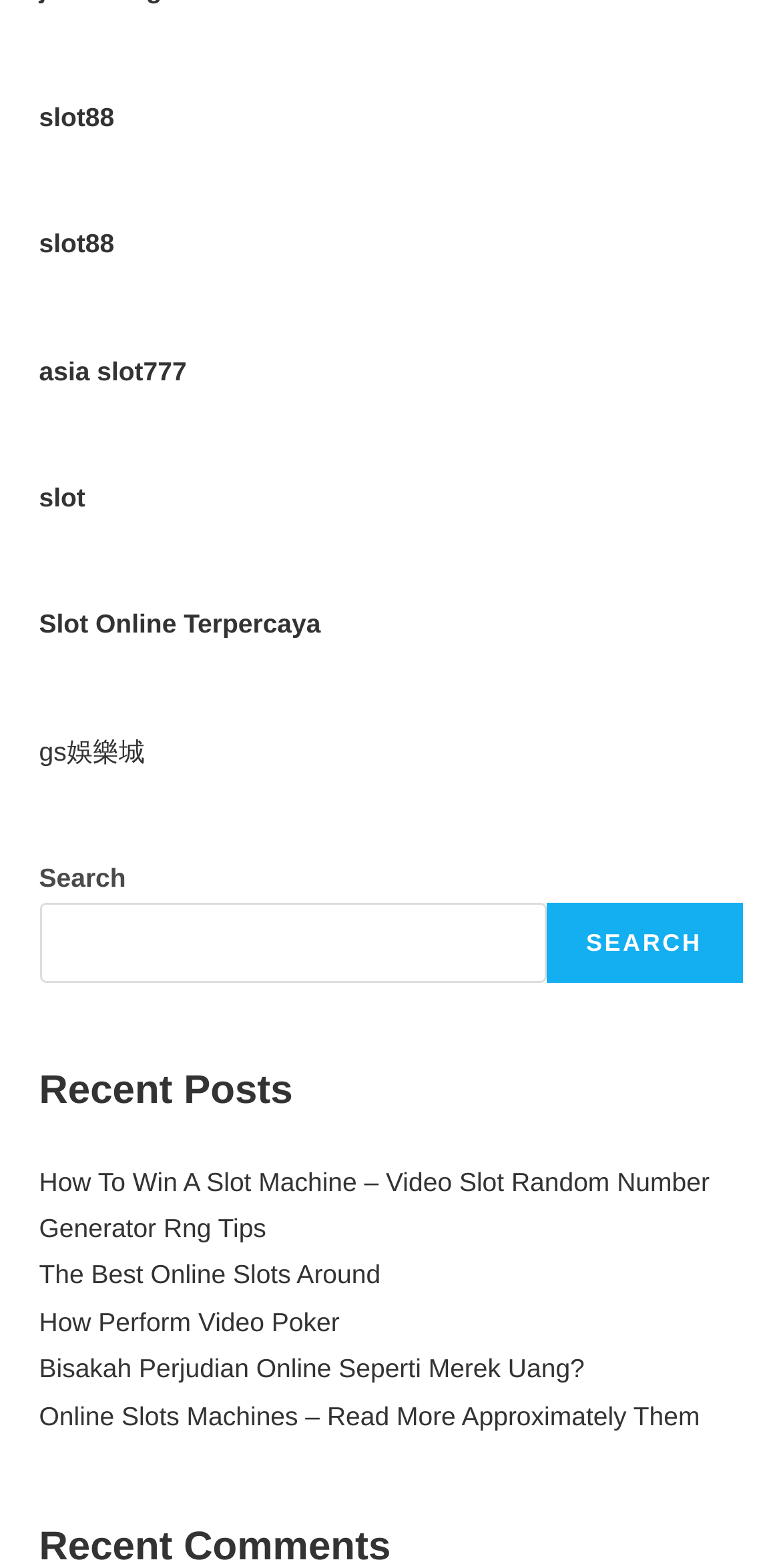Determine the bounding box coordinates (top-left x, top-left y, bottom-right x, bottom-right y) of the UI element described in the following text: Uncategorized

None